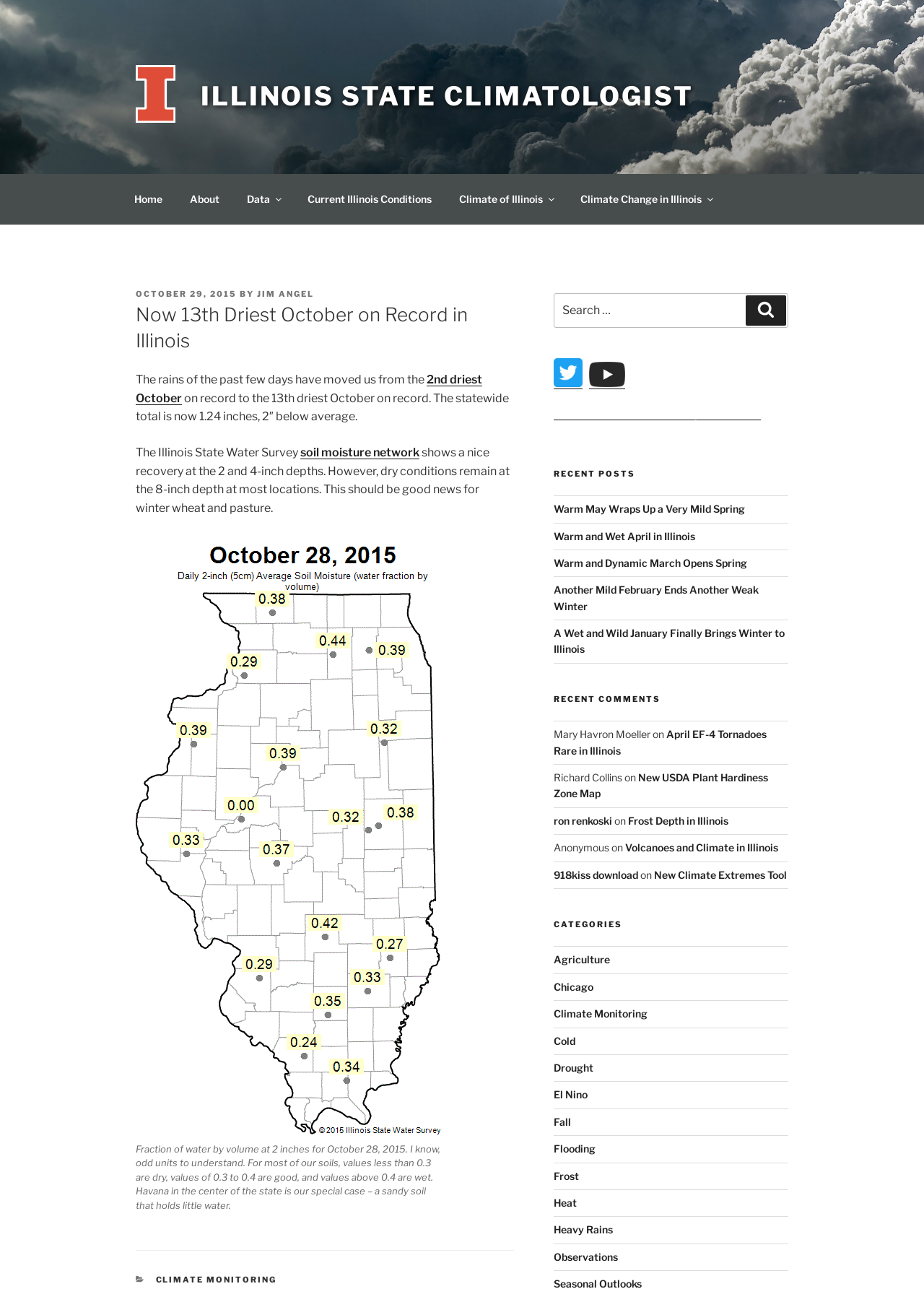Locate the bounding box coordinates of the region to be clicked to comply with the following instruction: "Check the category 'Climate Monitoring'". The coordinates must be four float numbers between 0 and 1, in the form [left, top, right, bottom].

[0.168, 0.989, 0.3, 0.997]